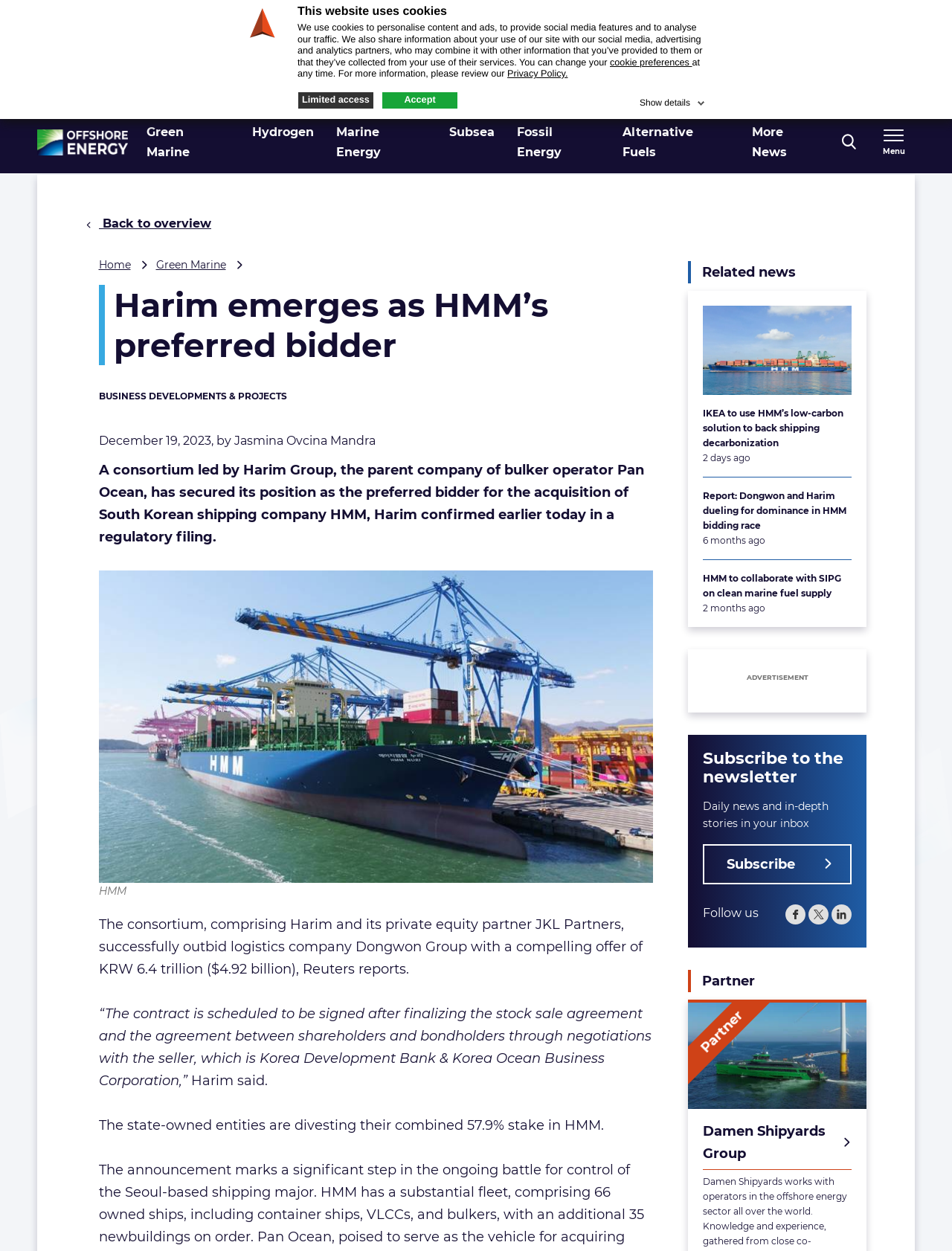From the webpage screenshot, predict the bounding box coordinates (top-left x, top-left y, bottom-right x, bottom-right y) for the UI element described here: aria-label="Open search form"

[0.874, 0.098, 0.909, 0.13]